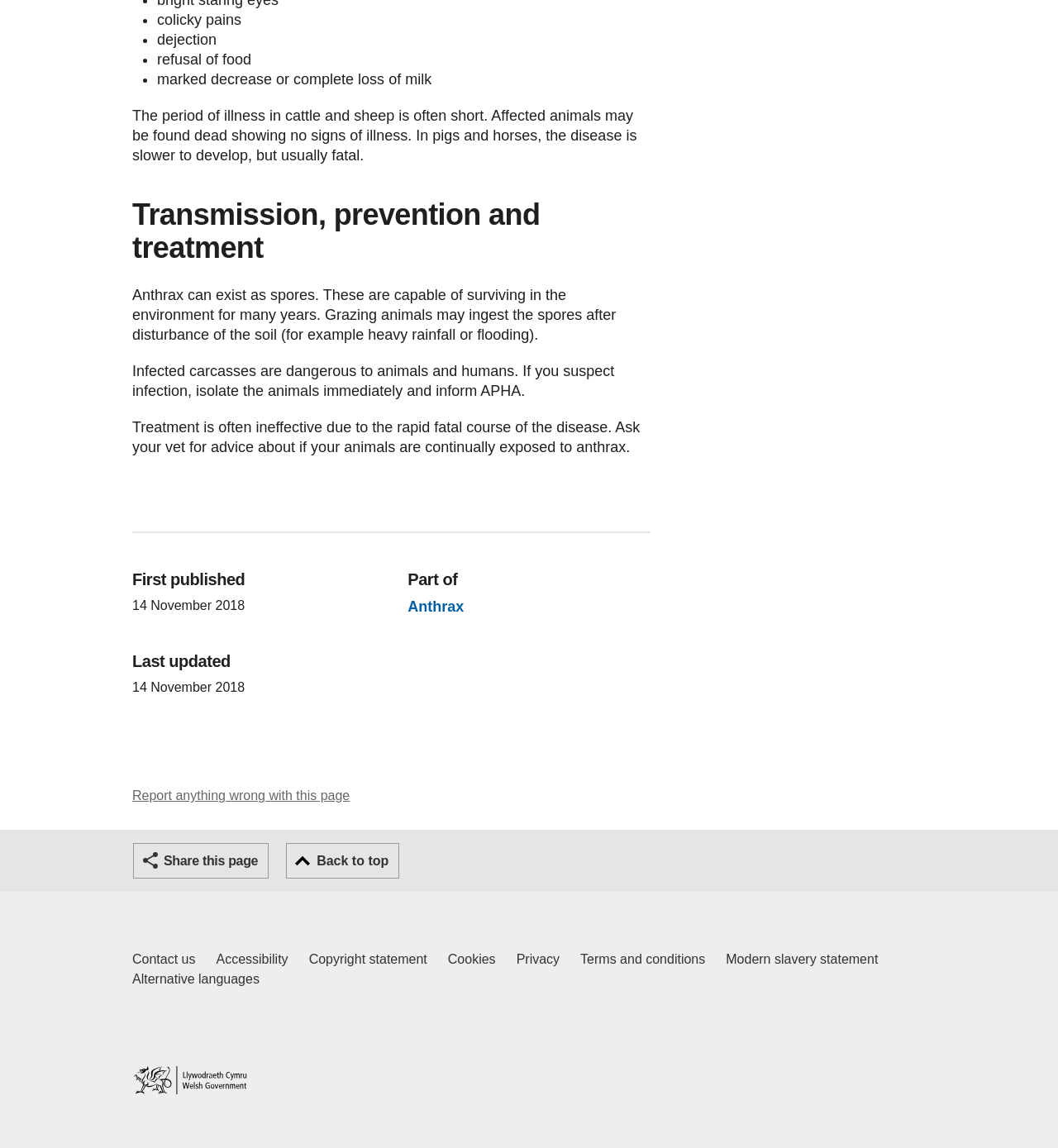Could you locate the bounding box coordinates for the section that should be clicked to accomplish this task: "Report anything wrong with this page".

[0.0, 0.664, 1.0, 0.723]